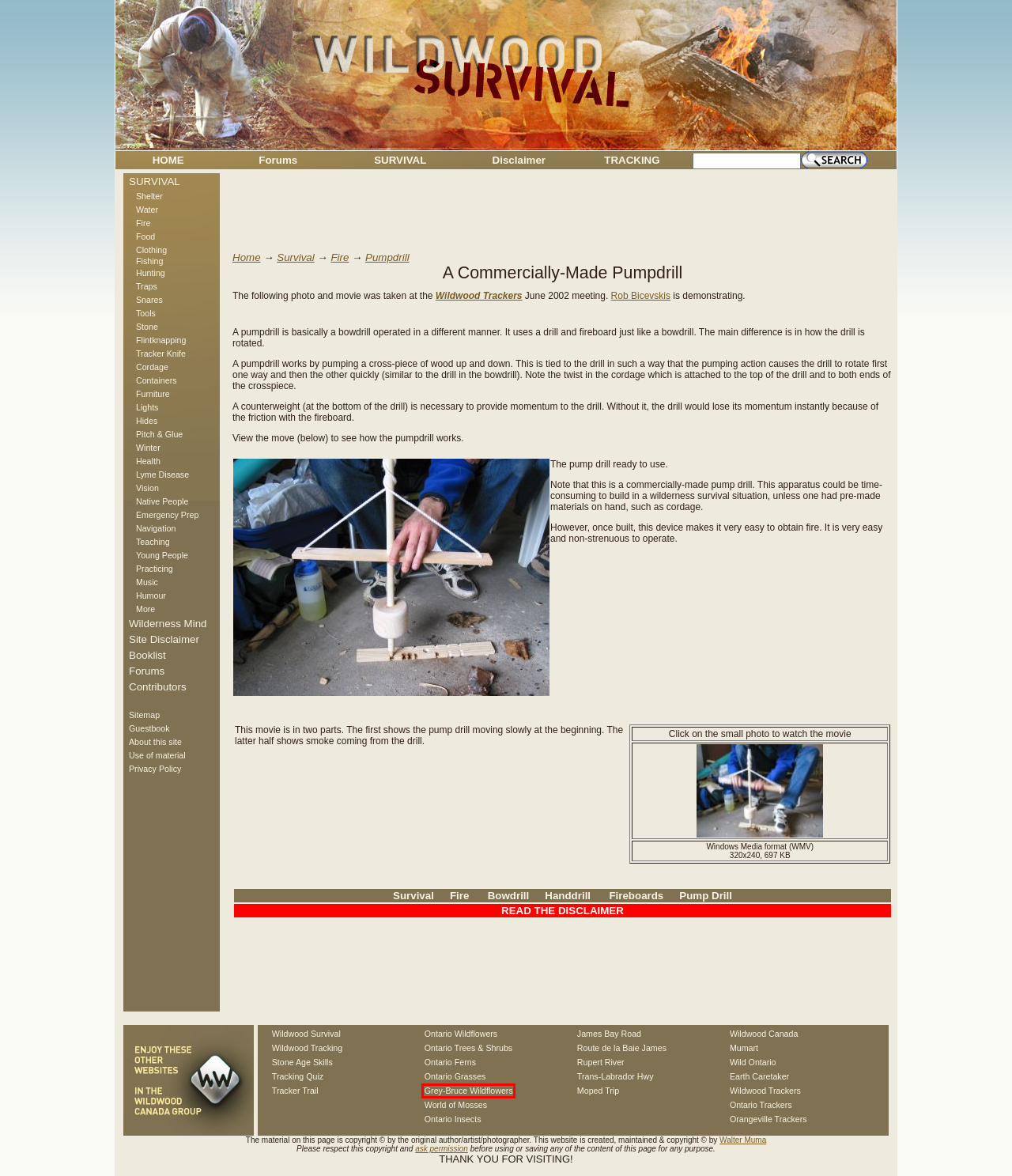You have a screenshot of a webpage with an element surrounded by a red bounding box. Choose the webpage description that best describes the new page after clicking the element inside the red bounding box. Here are the candidates:
A. 海拉尔复露企业管理有限公司
B. Stone Age Skills Website
C. Page d'accueil
D. Ontario Trees and Shrubs - Home Page
E. James Bay Road Website - Home Page
F. Ontario Ferns - Home Page
G. Wilderness Survival, Tracking, Nature, Wilderness Mind
H. Wildwood Canada

A